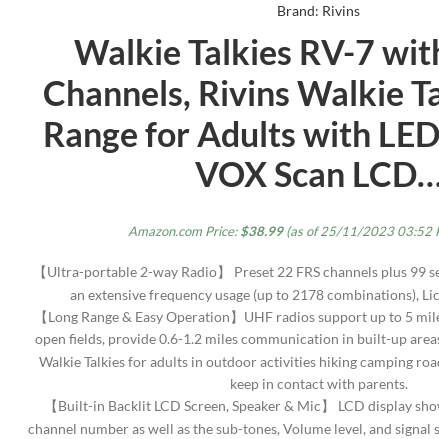What is the maximum distance for communication in open fields?
Please answer using one word or phrase, based on the screenshot.

5 miles